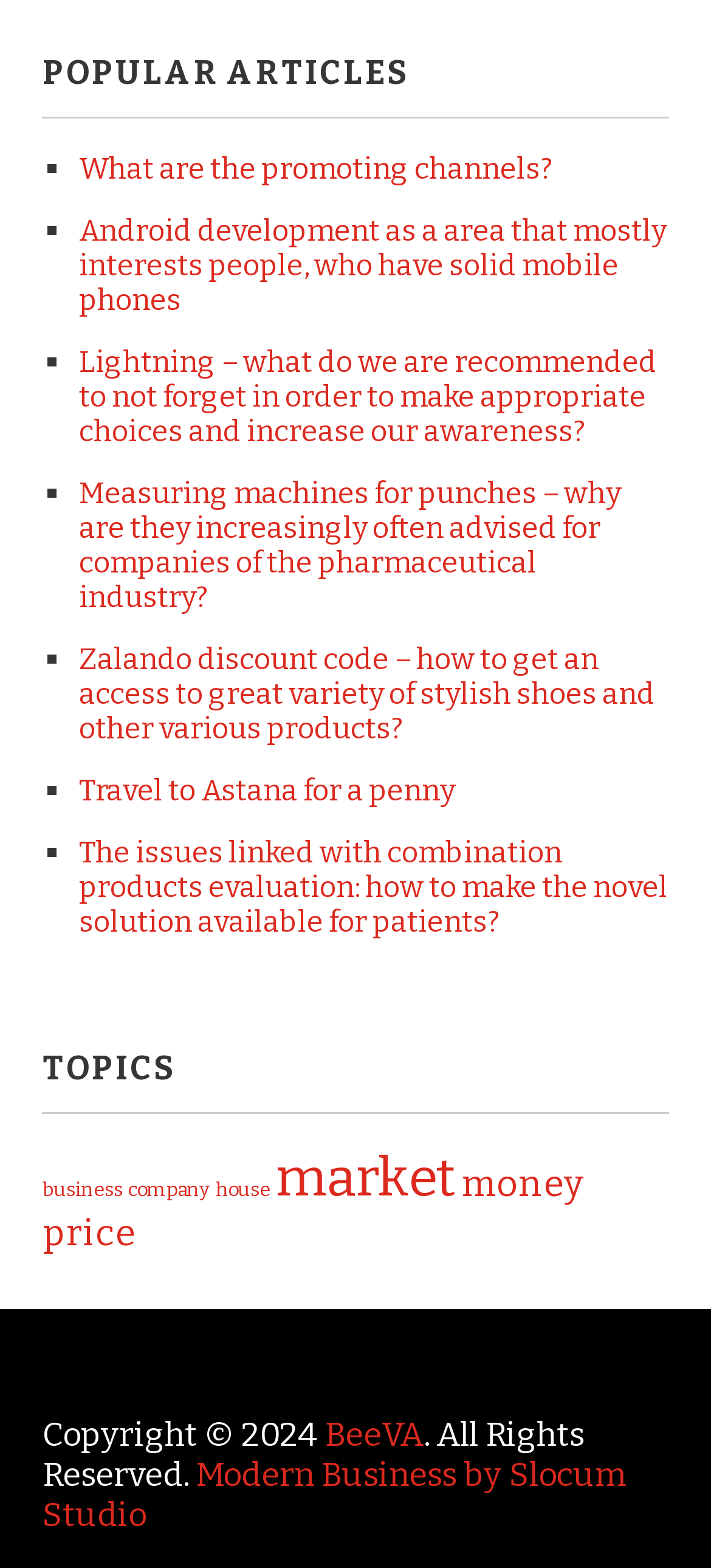What is the copyright year?
Based on the image, provide your answer in one word or phrase.

2024